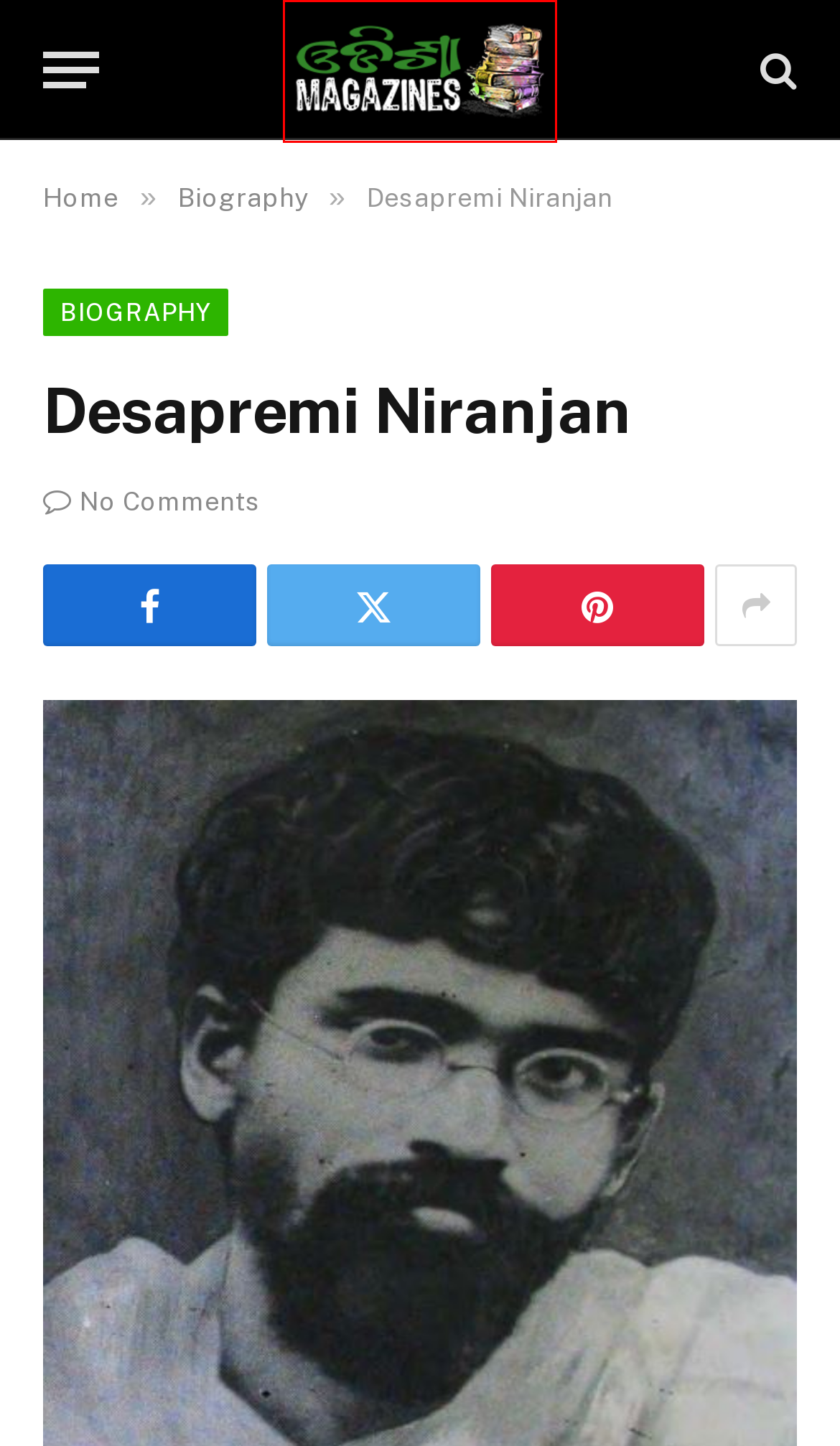You have a screenshot of a webpage with a red rectangle bounding box around an element. Identify the best matching webpage description for the new page that appears after clicking the element in the bounding box. The descriptions are:
A. Biography - Odisha Magazines
B. Odia Book Saraswata Sadhaka Daktar Bikram Das PDF Download - Odisha Magazines
C. Homepage - Odisha Magazines
D. Odia Book Jagarana PDF Download - Odisha Magazines
E. Story - Odisha Magazines
F. Odia Book Rashmi PDF Download - Odisha Magazines
G. Odia Book Ramayana – Ajodhyakanda PDF Download - Odisha Magazines
H. Odia Book Saptarasmi PDF Download - Odisha Magazines

C